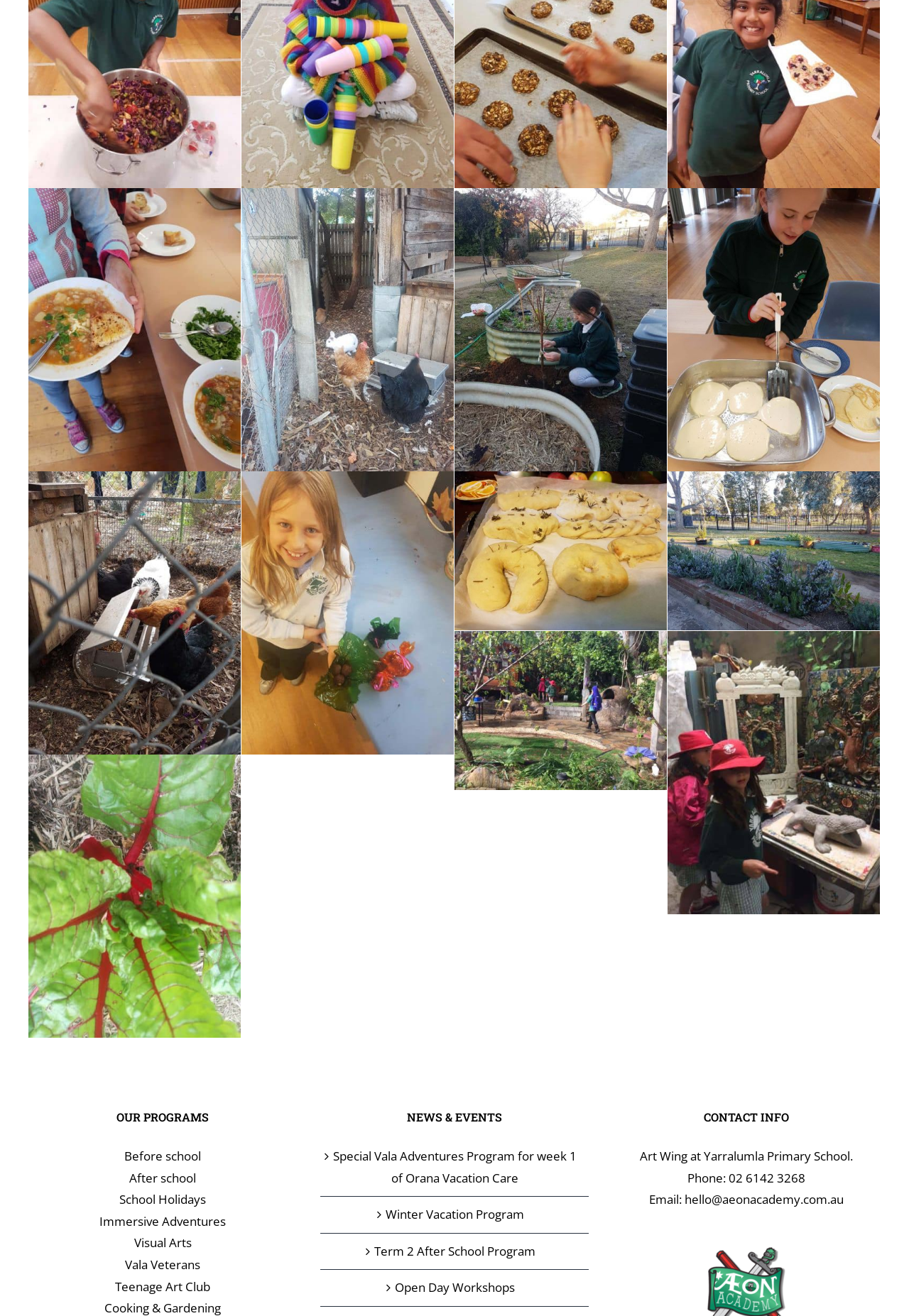Please identify the bounding box coordinates of the region to click in order to complete the given instruction: "Learn about Before school program". The coordinates should be four float numbers between 0 and 1, i.e., [left, top, right, bottom].

[0.031, 0.871, 0.327, 0.887]